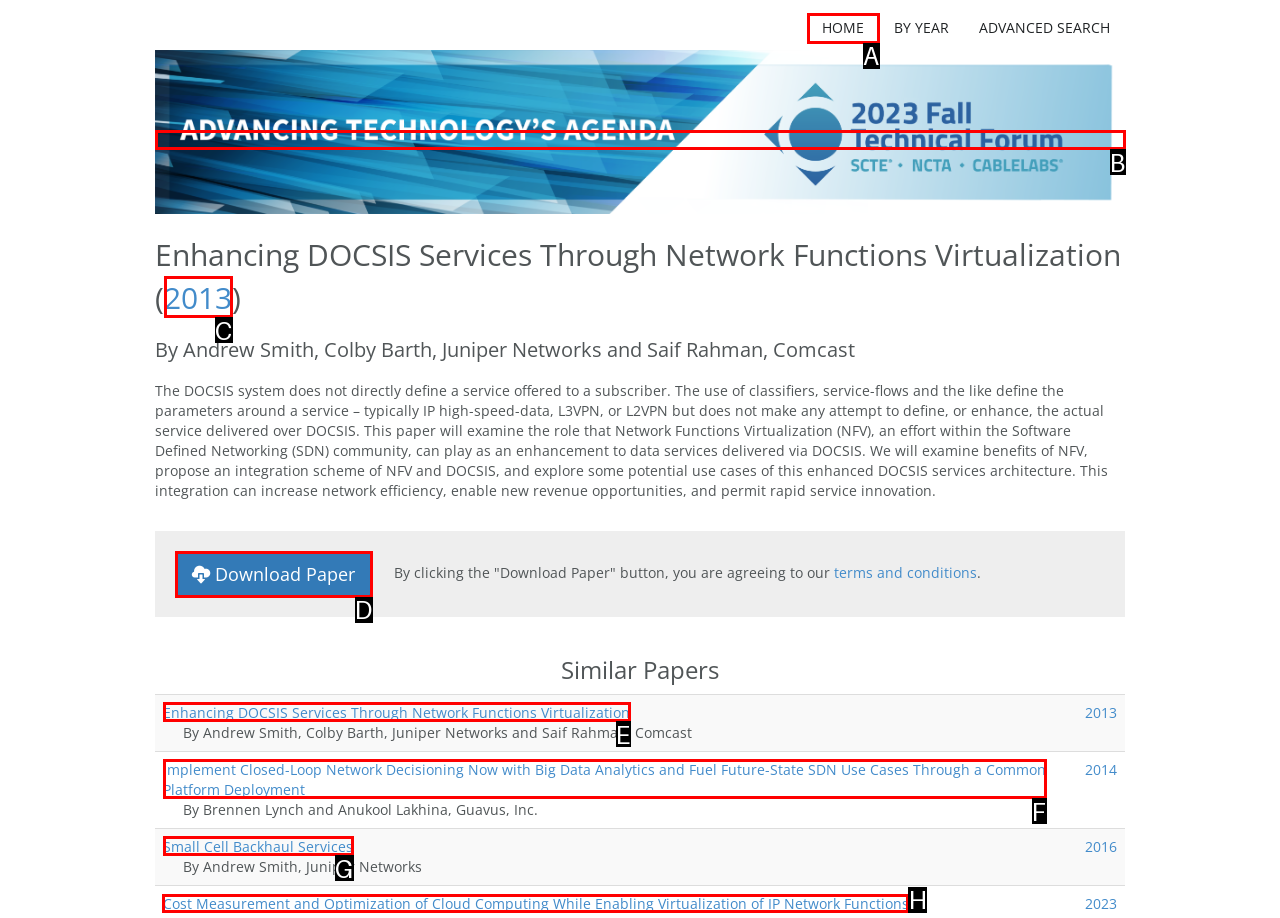To achieve the task: view paper 'Cost Measurement and Optimization of Cloud Computing While Enabling Virtualization of IP Network Functions', which HTML element do you need to click?
Respond with the letter of the correct option from the given choices.

H